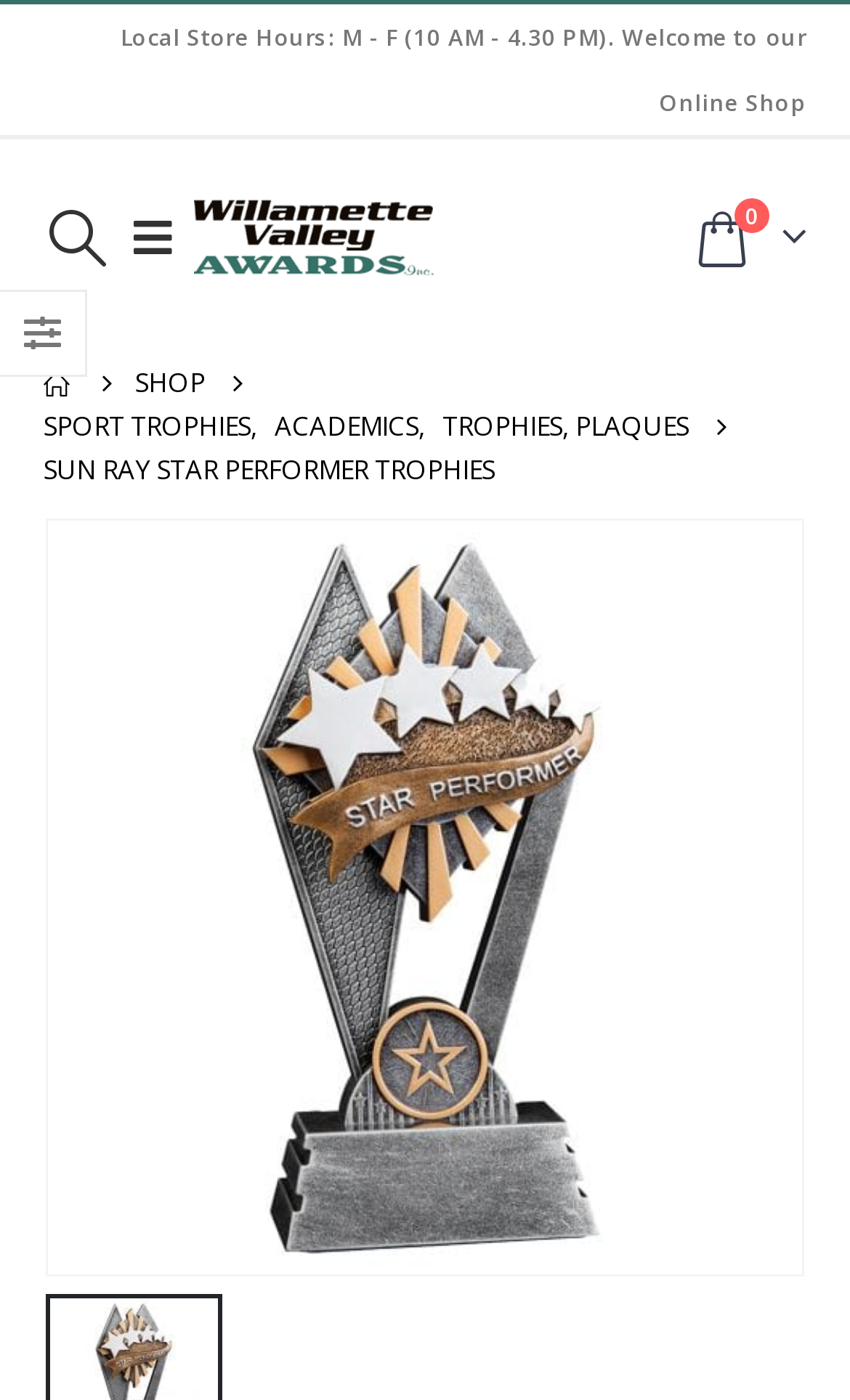Please identify the bounding box coordinates of the clickable area that will fulfill the following instruction: "Visit the home page". The coordinates should be in the format of four float numbers between 0 and 1, i.e., [left, top, right, bottom].

[0.051, 0.258, 0.087, 0.289]